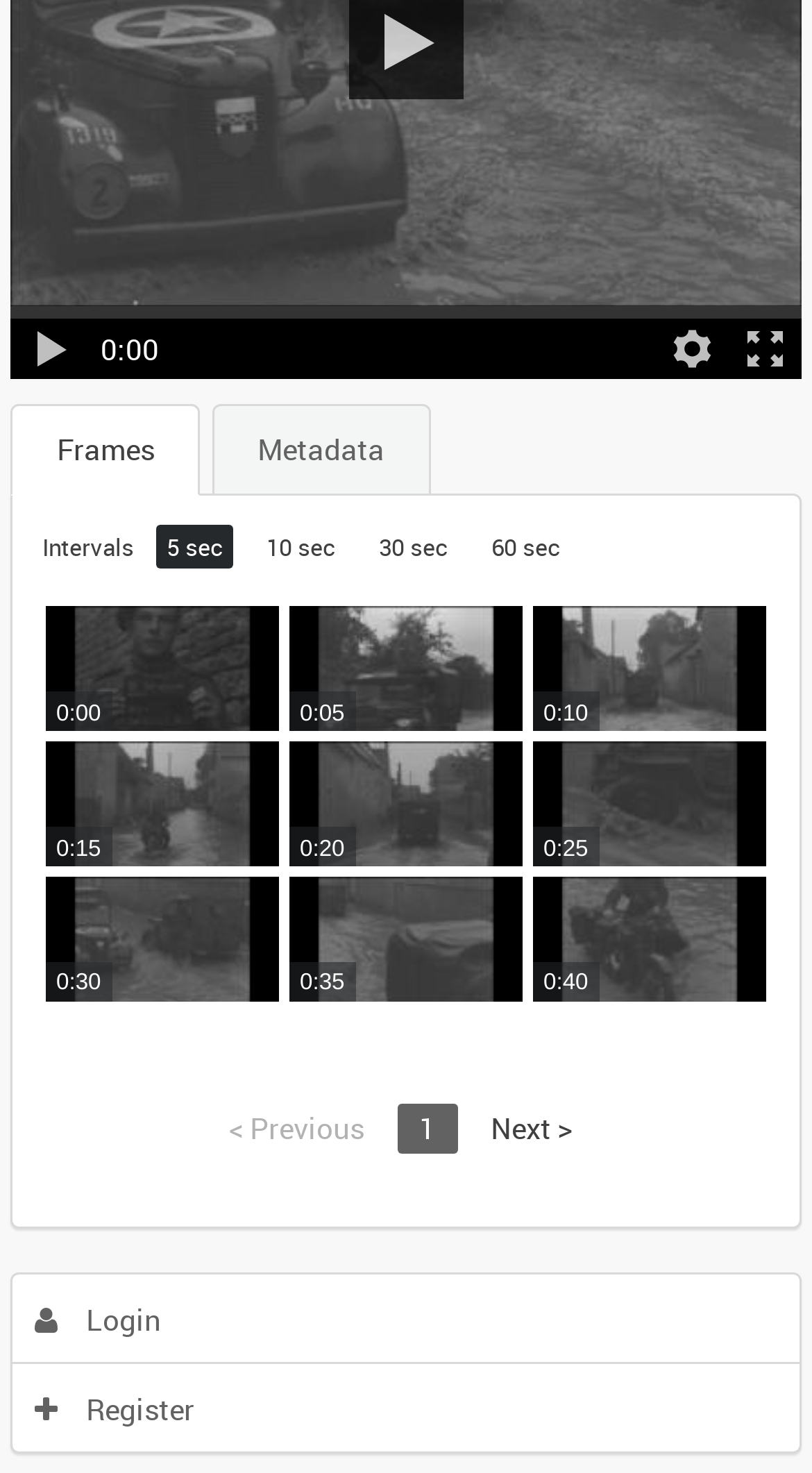Please give a short response to the question using one word or a phrase:
How many images are displayed on the webpage?

8